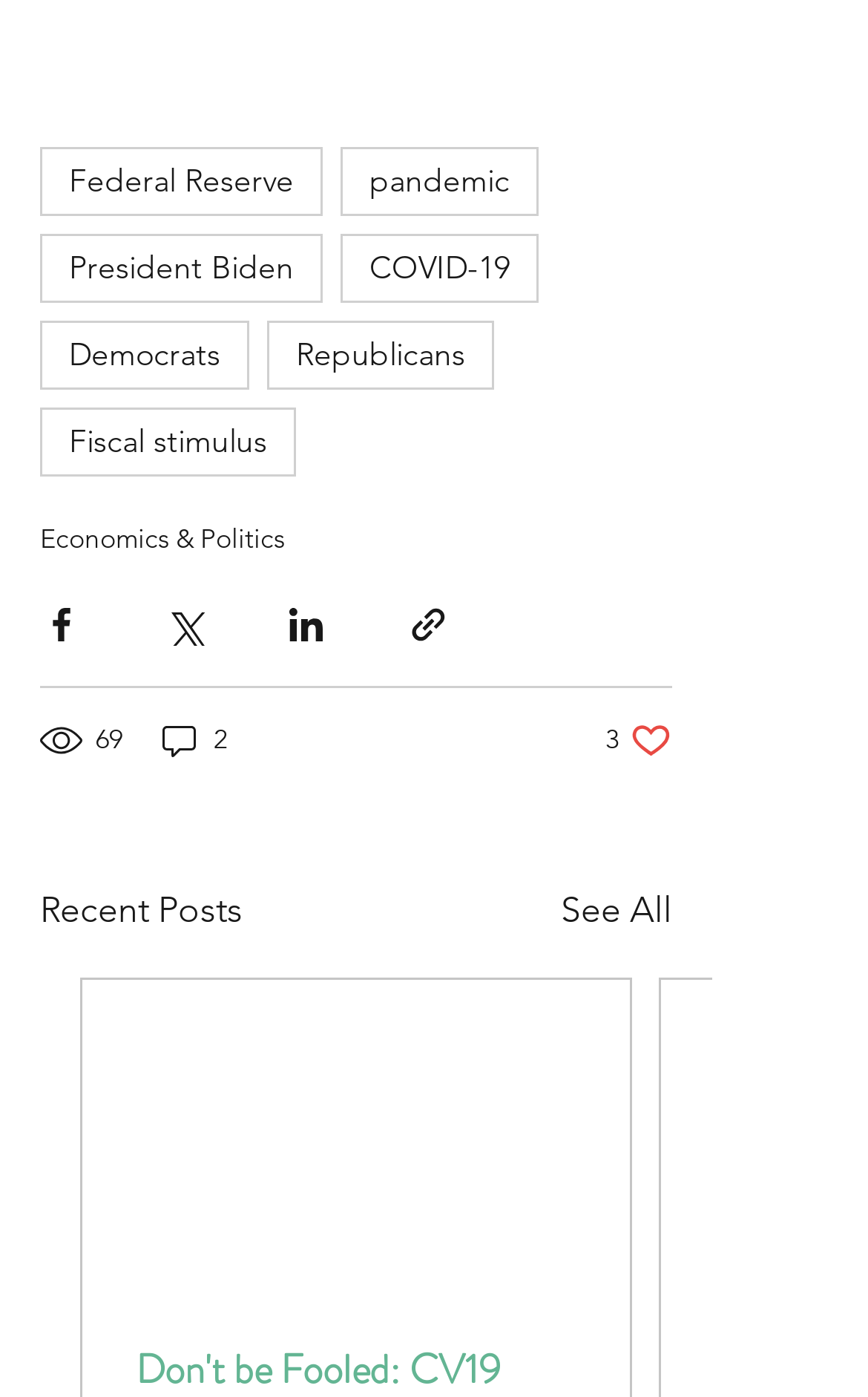How many comments does the post have?
Offer a detailed and full explanation in response to the question.

I found a generic element with the text '2 comments', which indicates the number of comments the post has.